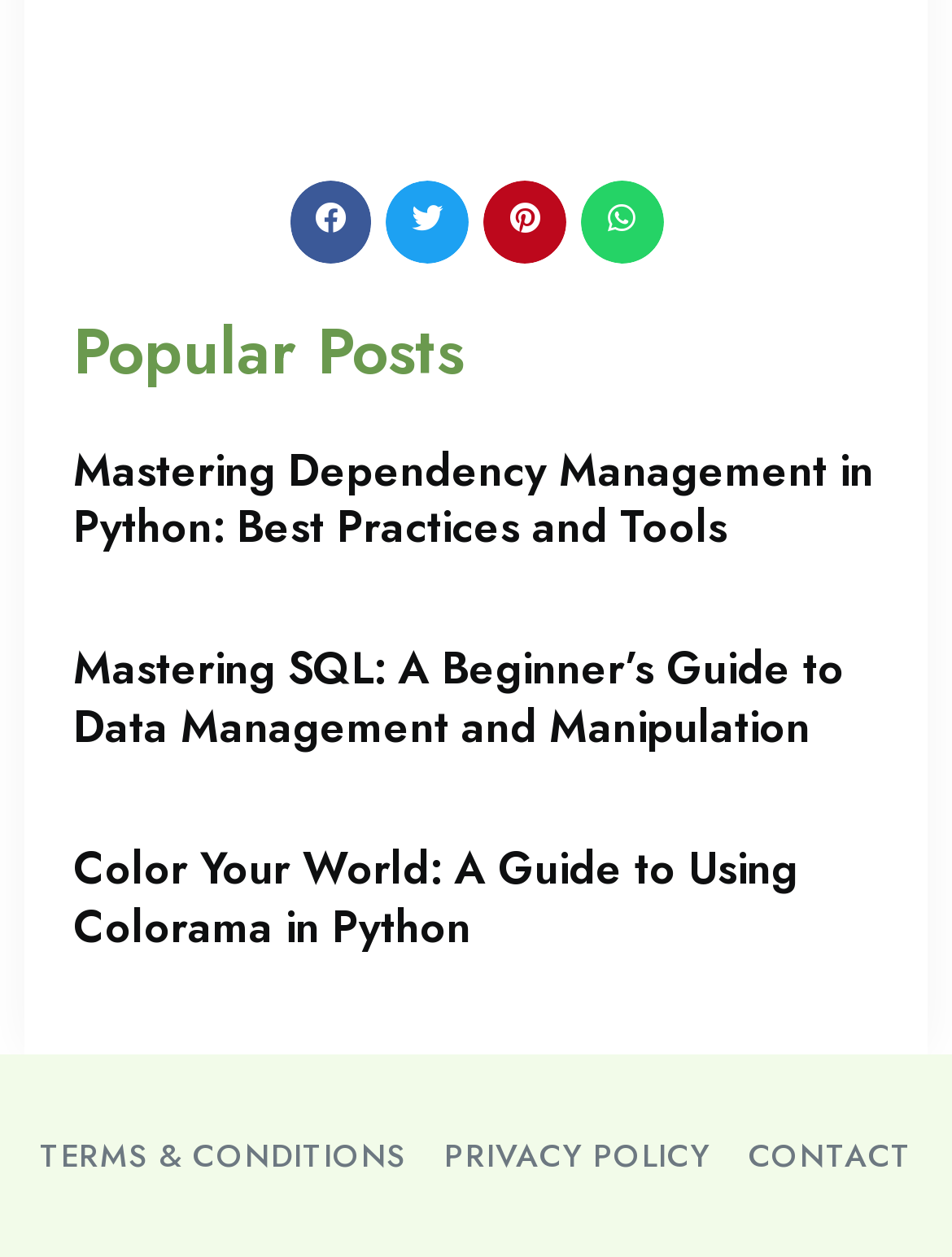Consider the image and give a detailed and elaborate answer to the question: 
How many social media sharing buttons are available?

There are four social media sharing buttons available, namely 'Share on facebook', 'Share on twitter', 'Share on pinterest', and 'Share on whatsapp', which are located at the top of the webpage with bounding box coordinates [0.304, 0.143, 0.39, 0.209], [0.406, 0.143, 0.492, 0.209], [0.508, 0.143, 0.594, 0.209], and [0.61, 0.143, 0.696, 0.209] respectively.